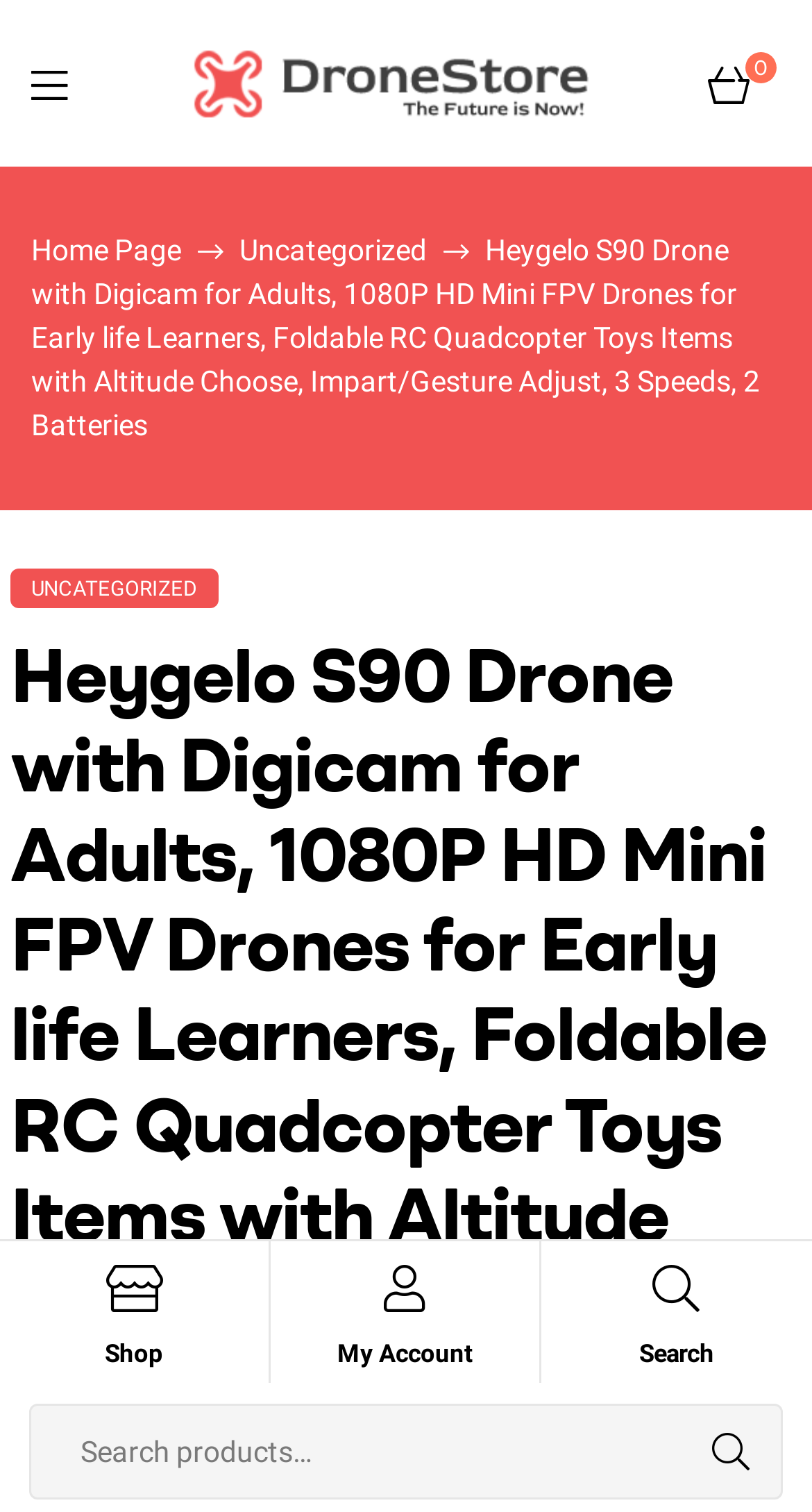Please locate the bounding box coordinates of the region I need to click to follow this instruction: "Buy exciting 4K drones".

[0.221, 0.02, 0.733, 0.09]